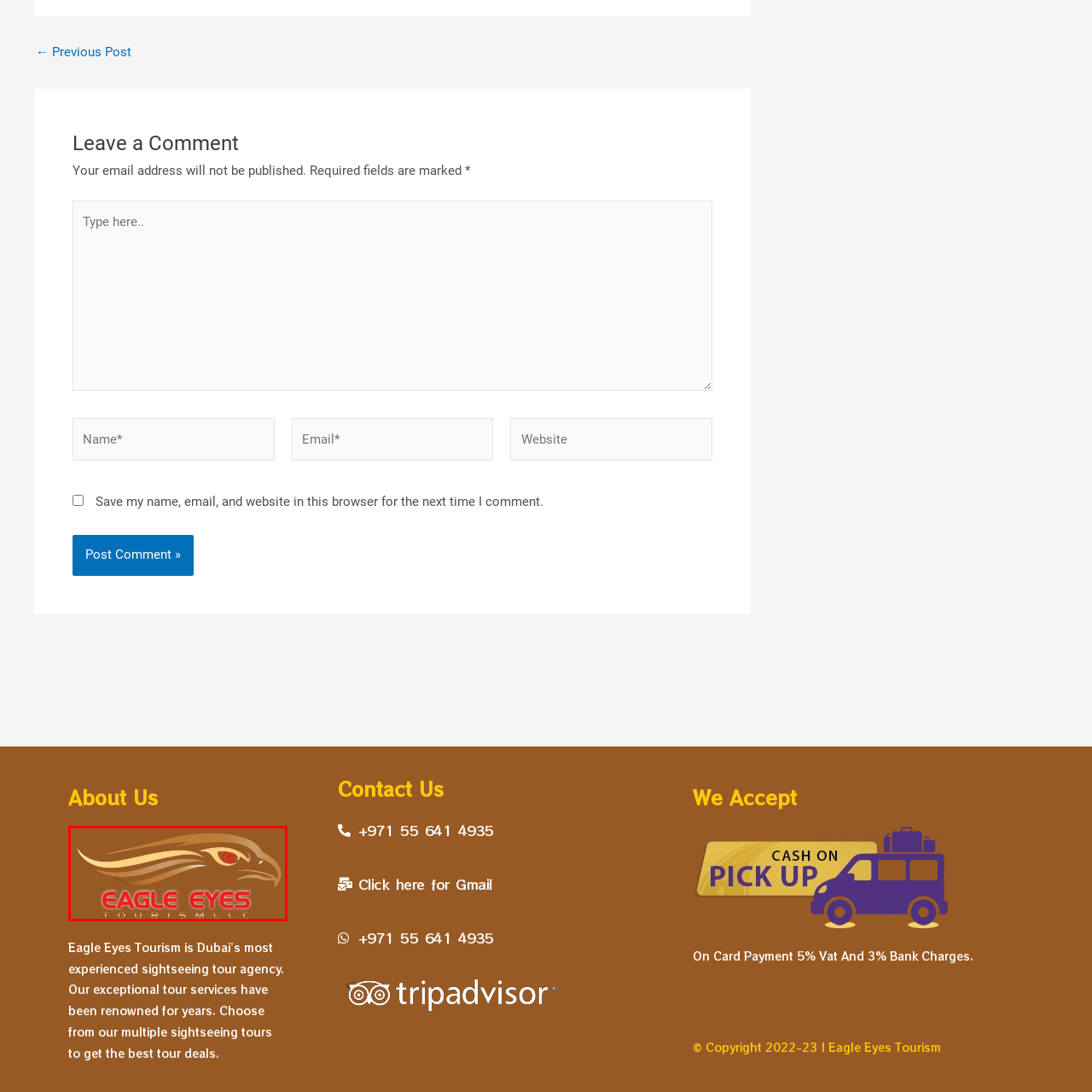Focus on the area highlighted by the red bounding box and give a thorough response to the following question, drawing from the image: What is the font style of 'EAGLE EYES'?

The font style of 'EAGLE EYES' is determined by analyzing the description of the logo, which states that the text 'EAGLE EYES' is prominently displayed in bold red lettering.